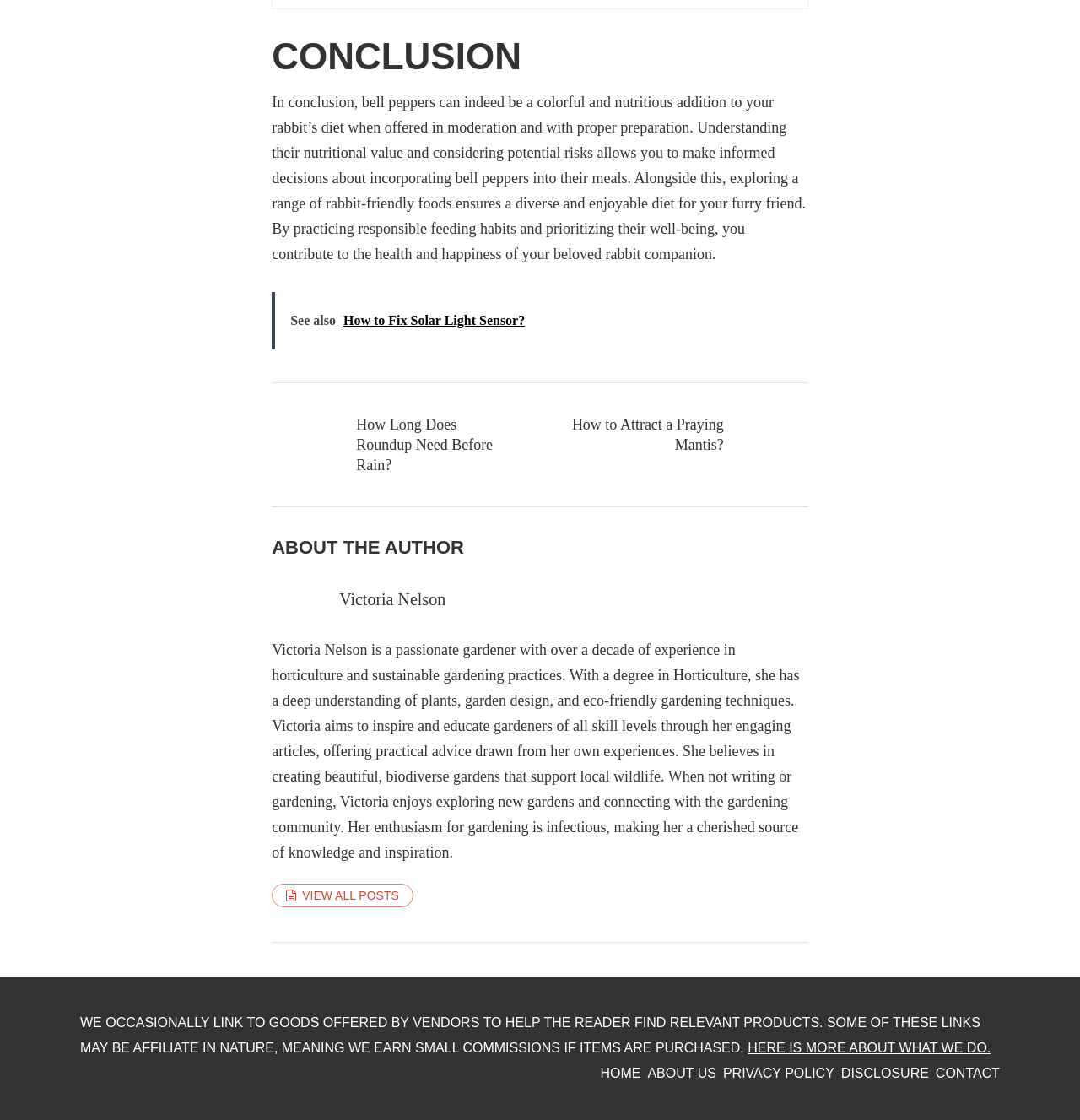What is the topic of the article?
Answer the question with a thorough and detailed explanation.

The article discusses the nutritional value of bell peppers for rabbits and how to incorporate them into their diet. The conclusion section summarizes the benefits of feeding bell peppers to rabbits in moderation.